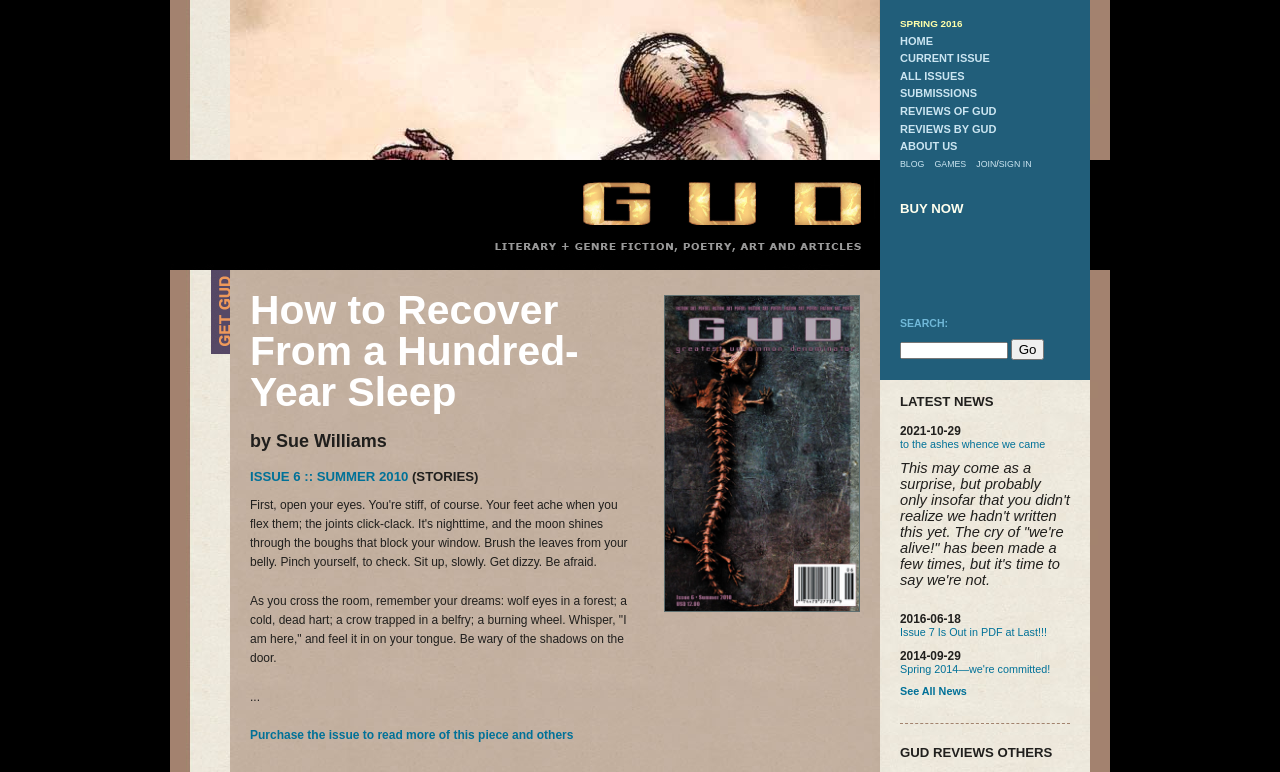Pinpoint the bounding box coordinates for the area that should be clicked to perform the following instruction: "View Issue 6 of Summer 2010".

[0.195, 0.607, 0.319, 0.626]